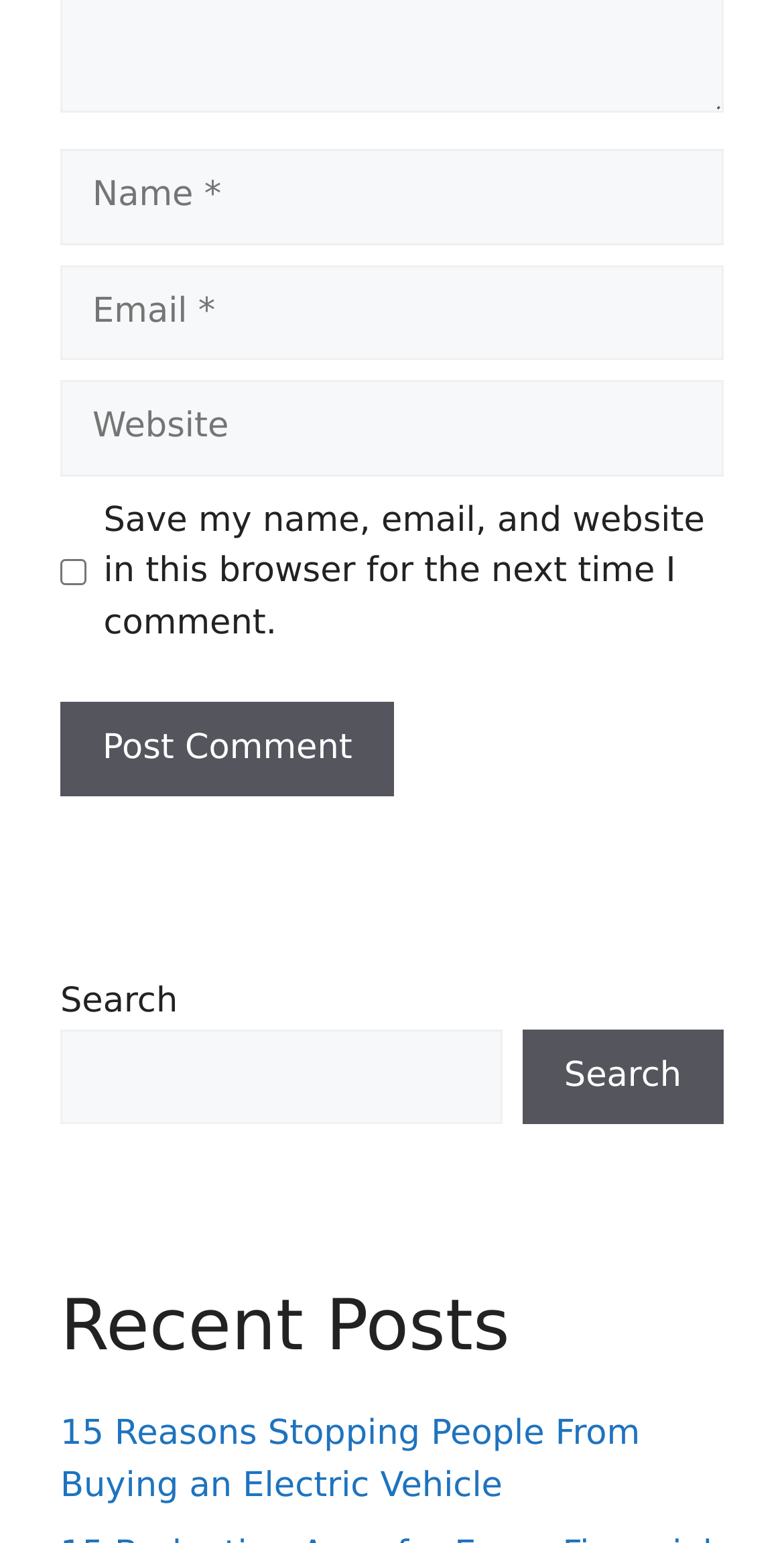What is the purpose of the search box?
Provide an in-depth and detailed explanation in response to the question.

The search box is located at the bottom of the page and has a label 'Search'. This suggests that its purpose is to allow users to search for content within the website.